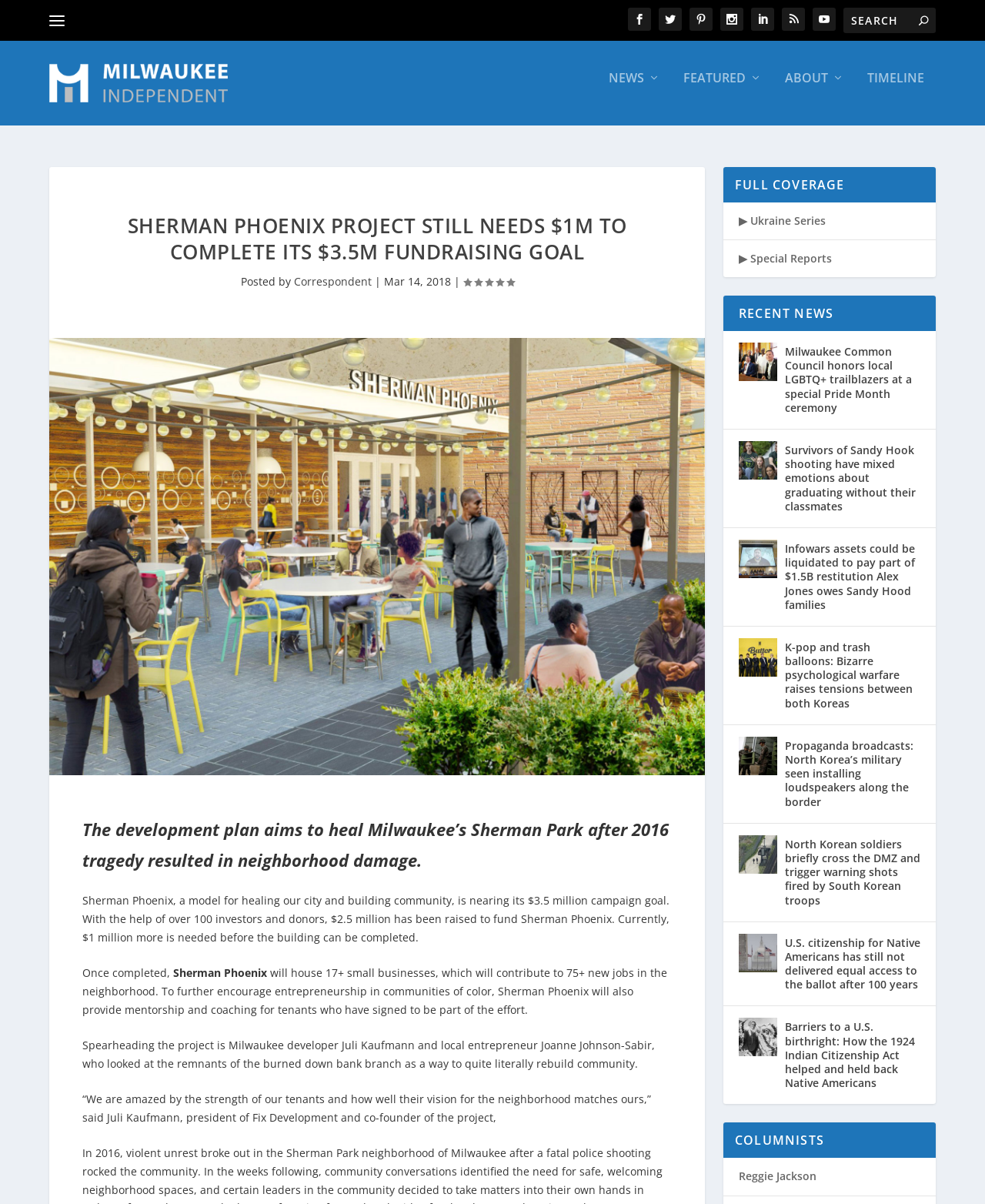Who is the president of Fix Development and co-founder of the Sherman Phoenix project?
From the screenshot, supply a one-word or short-phrase answer.

Juli Kaufmann